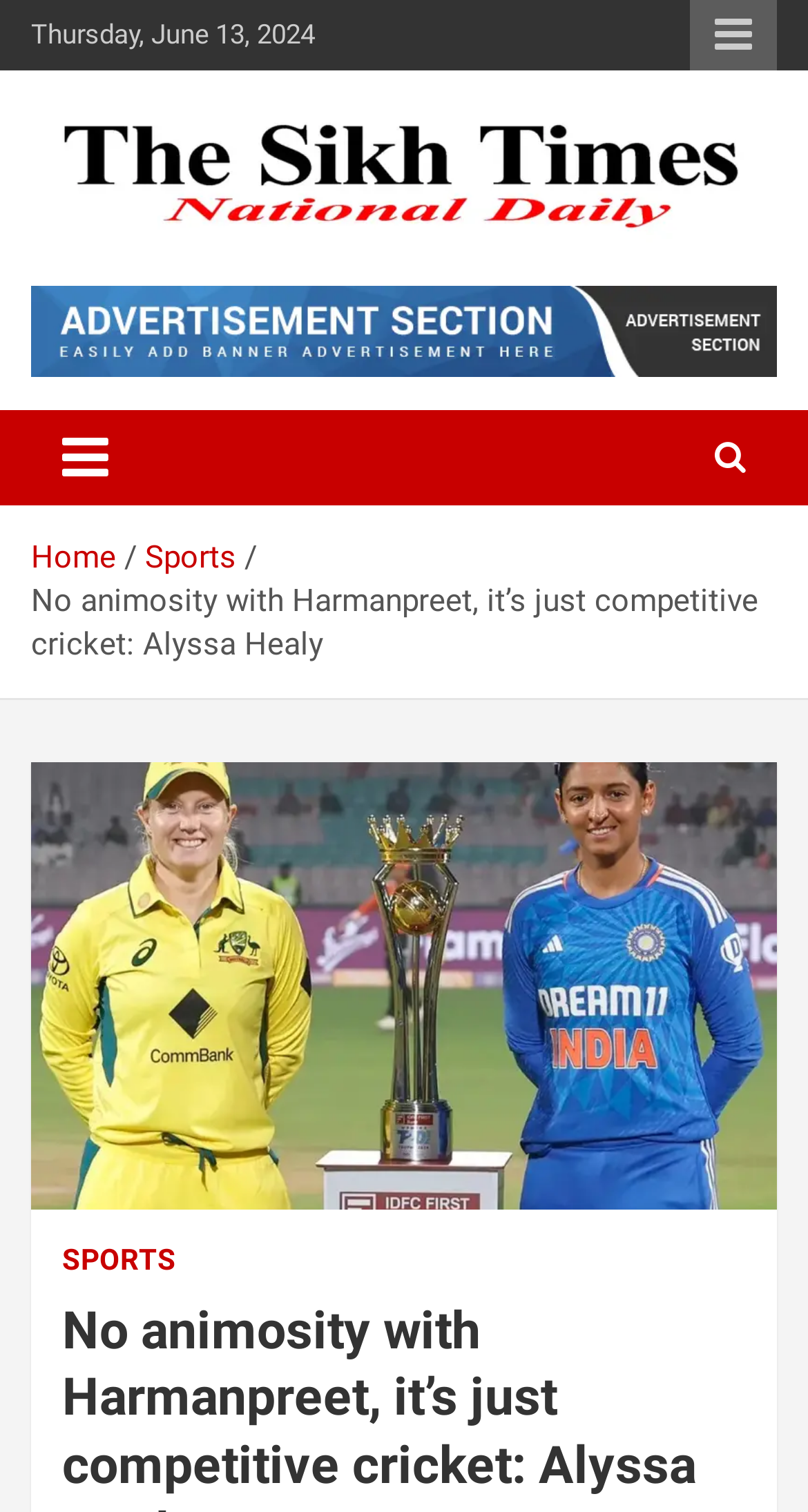Find the coordinates for the bounding box of the element with this description: "Responsive Menu".

[0.854, 0.0, 0.962, 0.047]